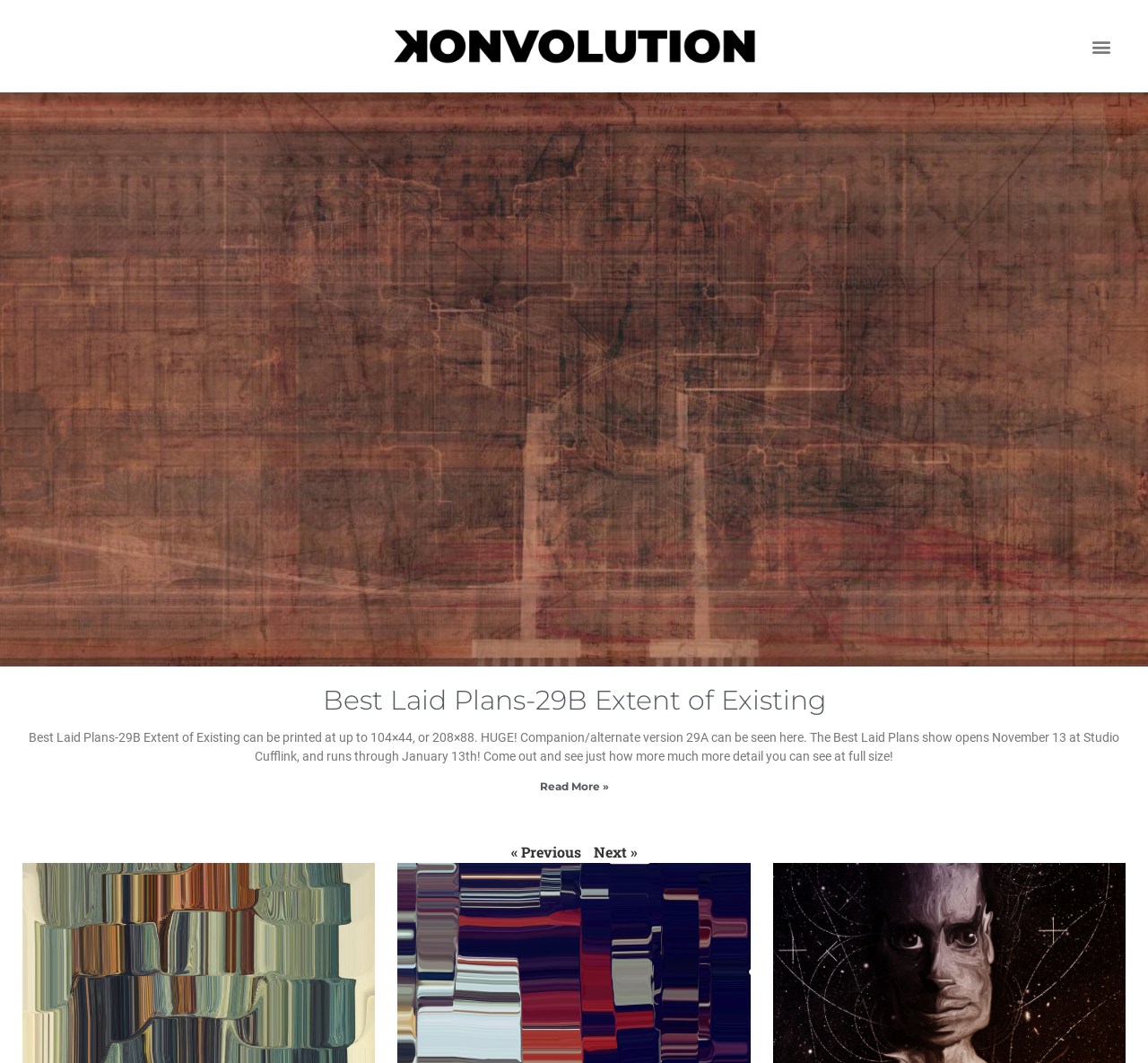Where is the artwork exhibition?
Based on the image, give a concise answer in the form of a single word or short phrase.

Studio Cufflink